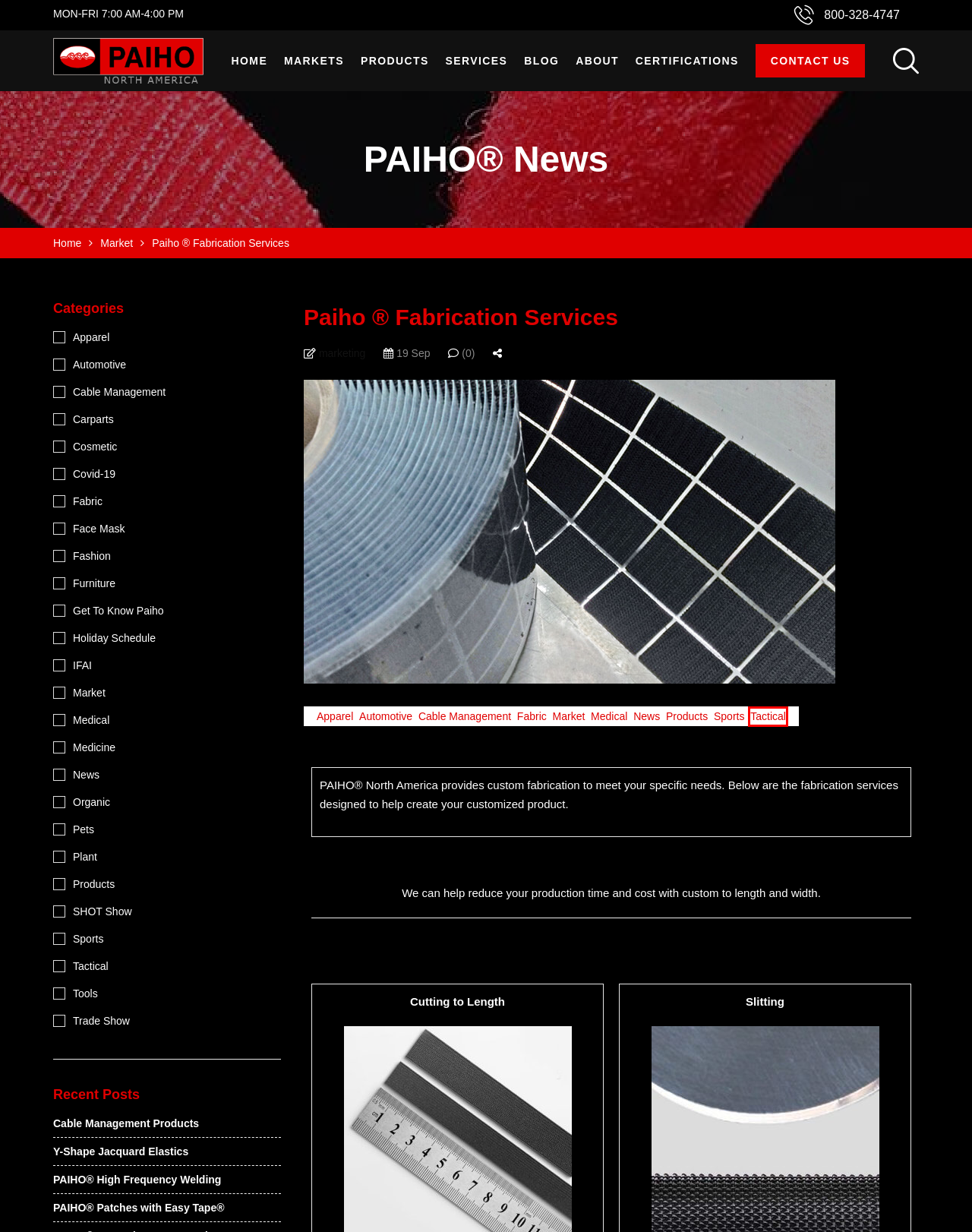Analyze the webpage screenshot with a red bounding box highlighting a UI element. Select the description that best matches the new webpage after clicking the highlighted element. Here are the options:
A. Certifications - PAIHO® USA Hook and Loop Manufacturer
B. Cable Management Products - PAIHO USA
C. Covid-19 - PAIHO USA
D. PAIHO® High Frequency Welding - PAIHO USA
E. September 19, 2023 - PAIHO USA
F. Market - PAIHO USA
G. Fabric - PAIHO USA
H. Tactical - PAIHO USA

H